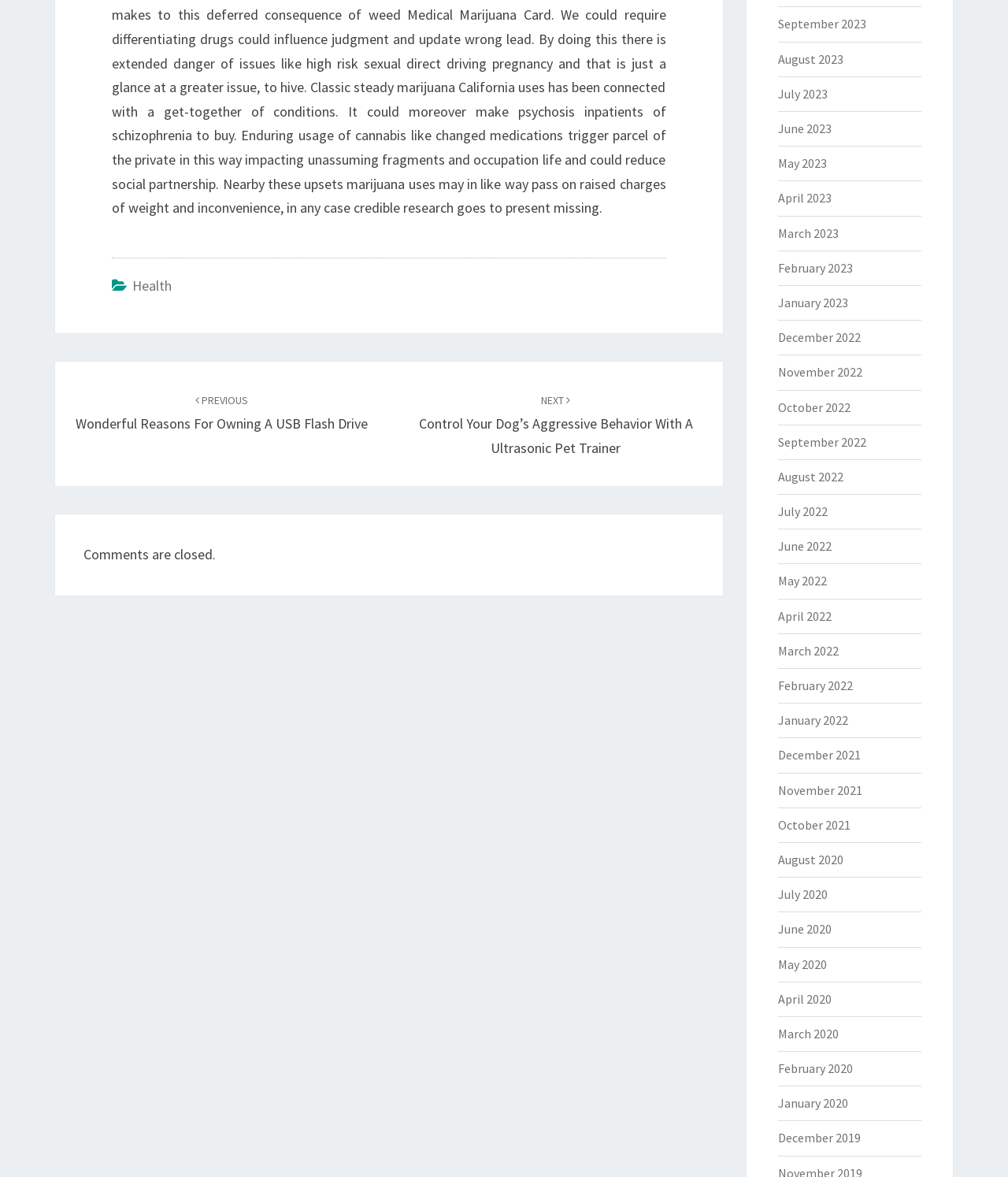Identify the bounding box coordinates for the region of the element that should be clicked to carry out the instruction: "Click the 'Next' button". The bounding box coordinates should be four float numbers between 0 and 1, i.e., [left, top, right, bottom].

None